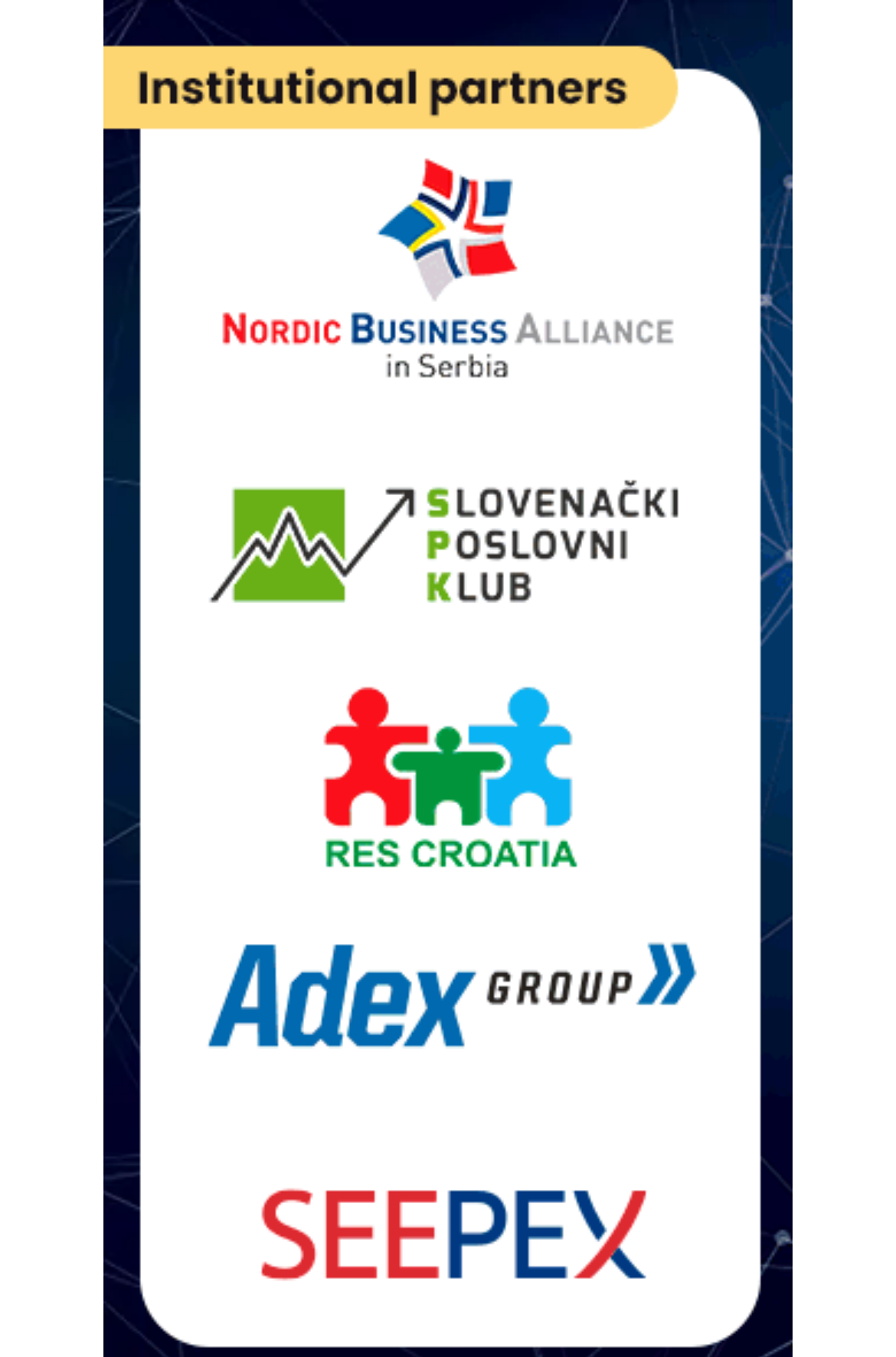Please determine the heading text of this webpage.

Greece, Italy to speed up second submarine electricity interconnection project